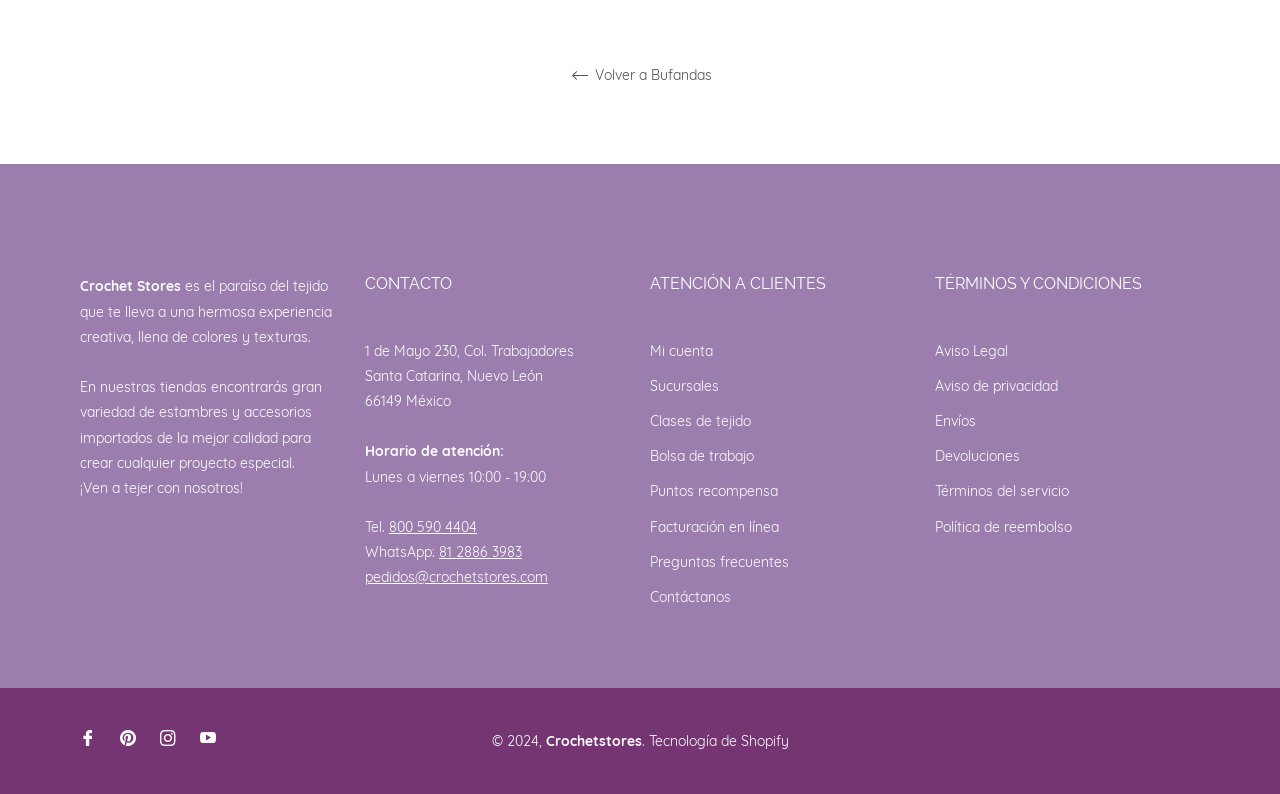Determine the bounding box coordinates of the UI element described by: "40-year Asset Performance Comparison Table".

None